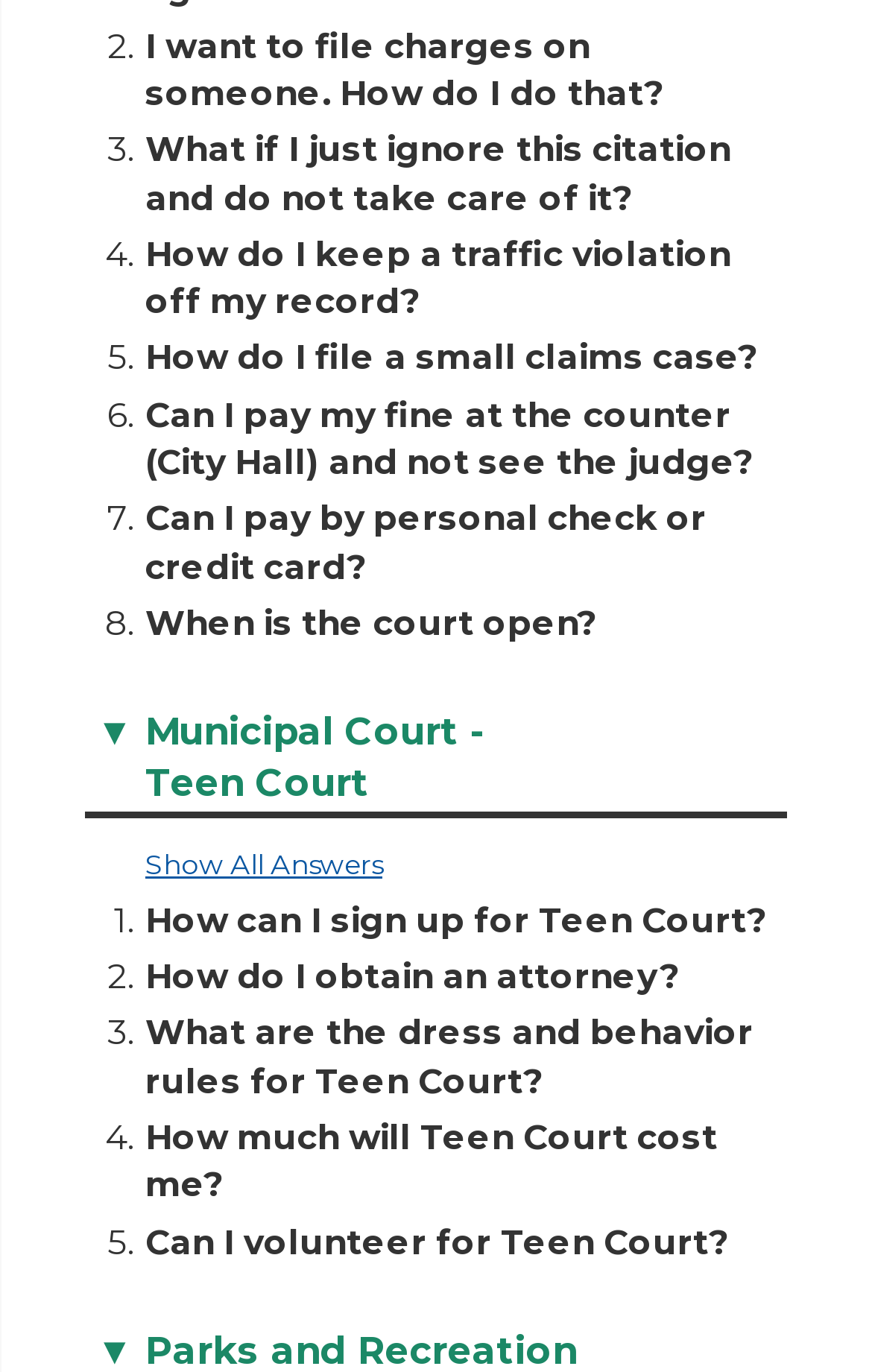What is the topic of the first question?
Can you give a detailed and elaborate answer to the question?

The first question is 'I want to file charges on someone. How do I do that?' which indicates that the topic is related to filing charges.